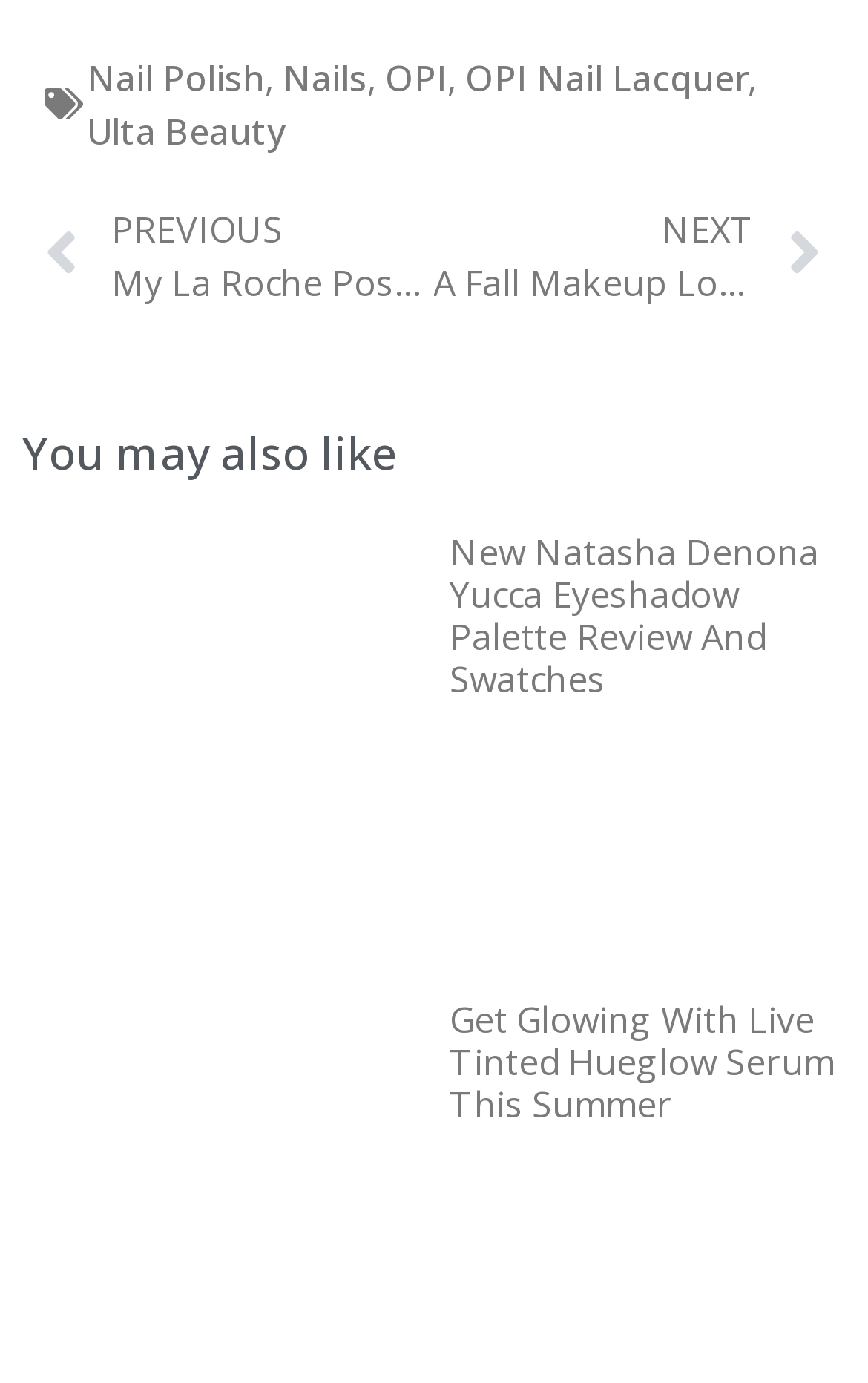Use a single word or phrase to answer this question: 
What is the brand of the eyeshadow palette?

Natasha Denona